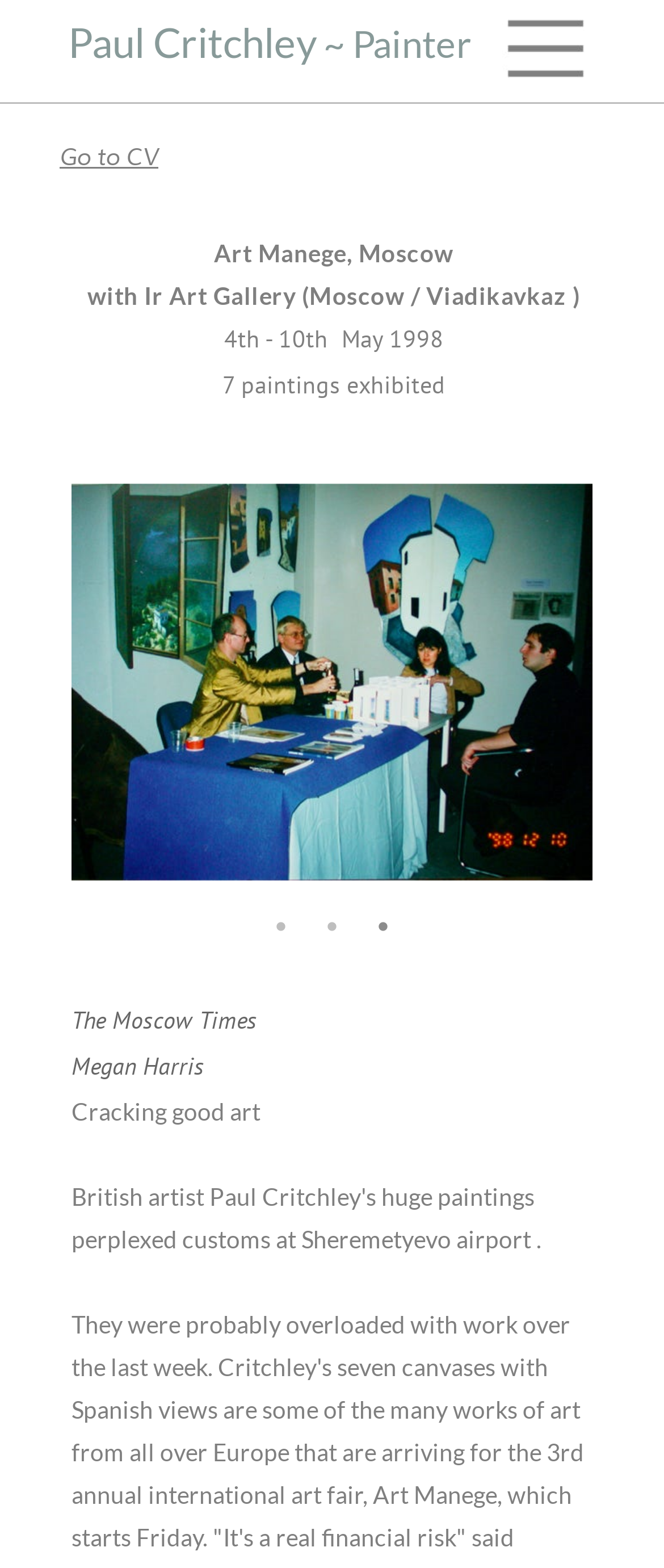Convey a detailed summary of the webpage, mentioning all key elements.

The webpage is about Paul Critchley, a painter, and his exhibition at the InterArt Valencia Art Fair with Ir-Art Gallery (Moscow). At the top, there is a heading that reads "Paul Critchley ~ Painter" with a link to his name. Below this, there are several headings that provide details about the exhibition, including the location "Art Manege, Moscow", the dates "4th - 10th May 1998", and the number of paintings exhibited, "7 paintings exhibited".

To the right of these headings, there is a large image that appears to be a stand view of the Art Manege 1998 exhibition, with paintings by Paul Critchley. This image is linked three times, suggesting that it may be a gallery of images.

Below the image, there are three buttons labeled "• 1", "• 2", and "• 3", which may be used to navigate through the images. On the left side of the page, there is a link to "Go to CV", which likely leads to Paul Critchley's curriculum vitae.

At the bottom of the page, there are two headings, "The Moscow Times" and "Megan Harris", which may be related to articles or reviews about Paul Critchley's work. Overall, the webpage appears to be a showcase of Paul Critchley's art and his exhibition at the InterArt Valencia Art Fair.